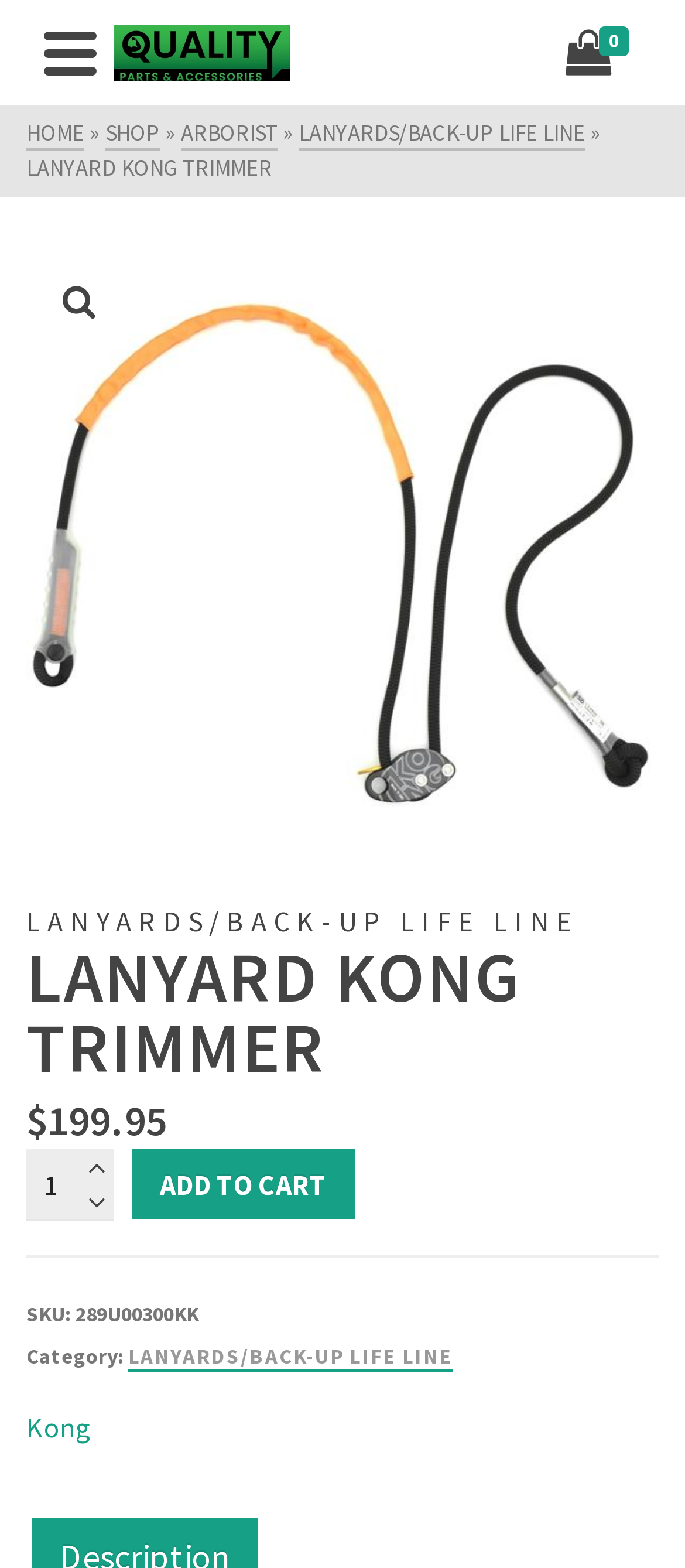What is the SKU of the LANYARD KONG TRIMMER?
From the image, provide a succinct answer in one word or a short phrase.

289U00300KK